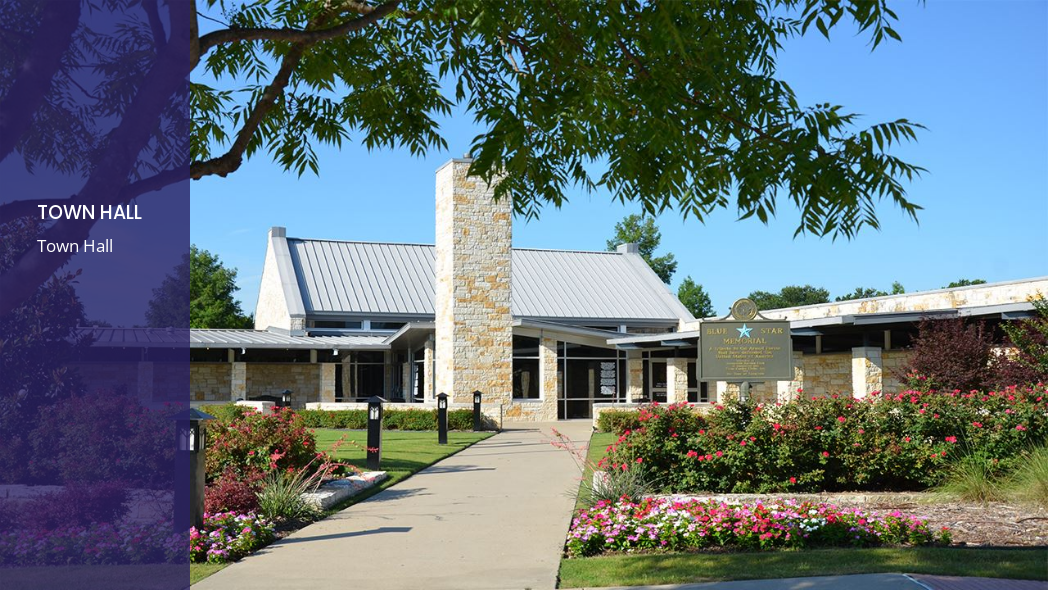Elaborate on the contents of the image in great detail.

The image features the Town Hall, showcasing its modern architectural design set against a clear blue sky. The building is characterized by a prominent stone façade, complemented by a sleek metal roof. In the foreground, a well-maintained pathway leads through vibrant landscaping, including colorful flower beds and neatly positioned light fixtures. To the right, a commemorative plaque details the "Blue Star Memorial," honoring veterans. The scene is framed by the lush greenery of nearby trees, enhancing the inviting atmosphere of this civic center. This establishment serves as a crucial hub for community engagement and local governance in Sunnyvale, TX.